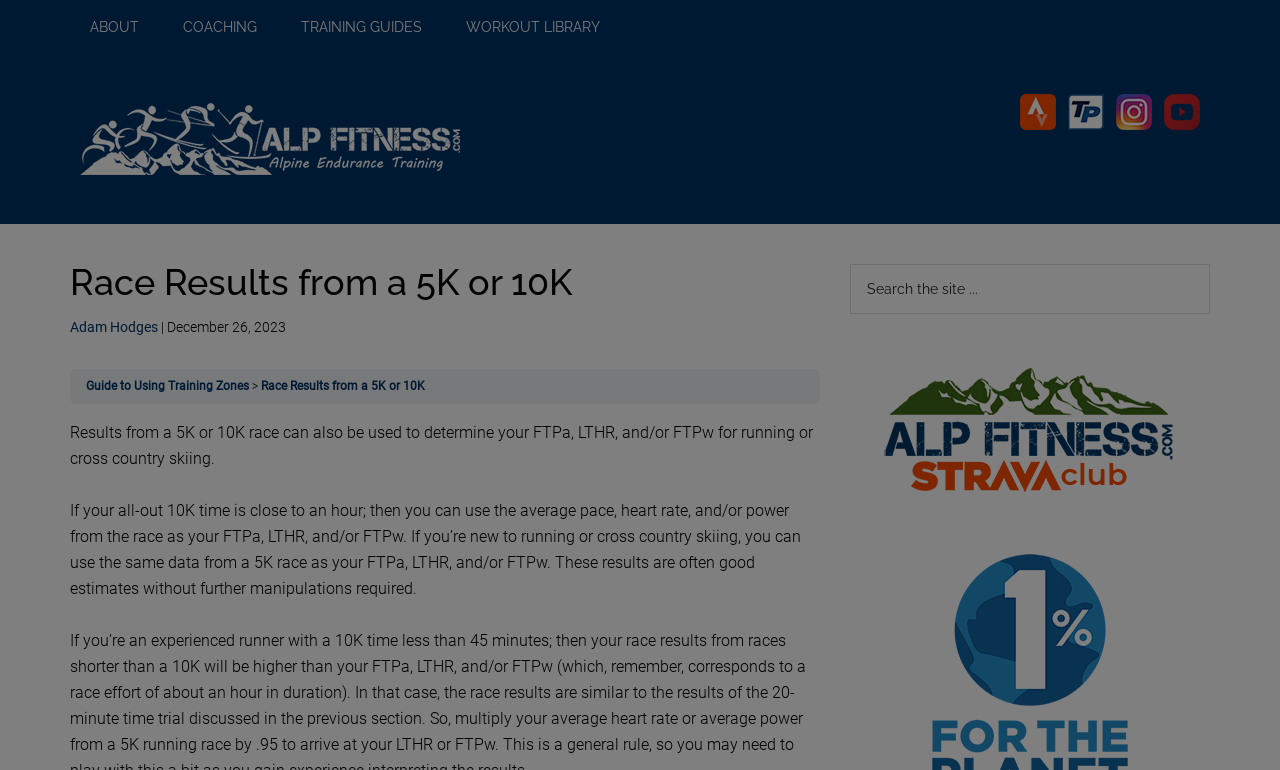Predict the bounding box coordinates of the area that should be clicked to accomplish the following instruction: "Click on the 'Strava' link". The bounding box coordinates should consist of four float numbers between 0 and 1, i.e., [left, top, right, bottom].

[0.797, 0.149, 0.825, 0.174]